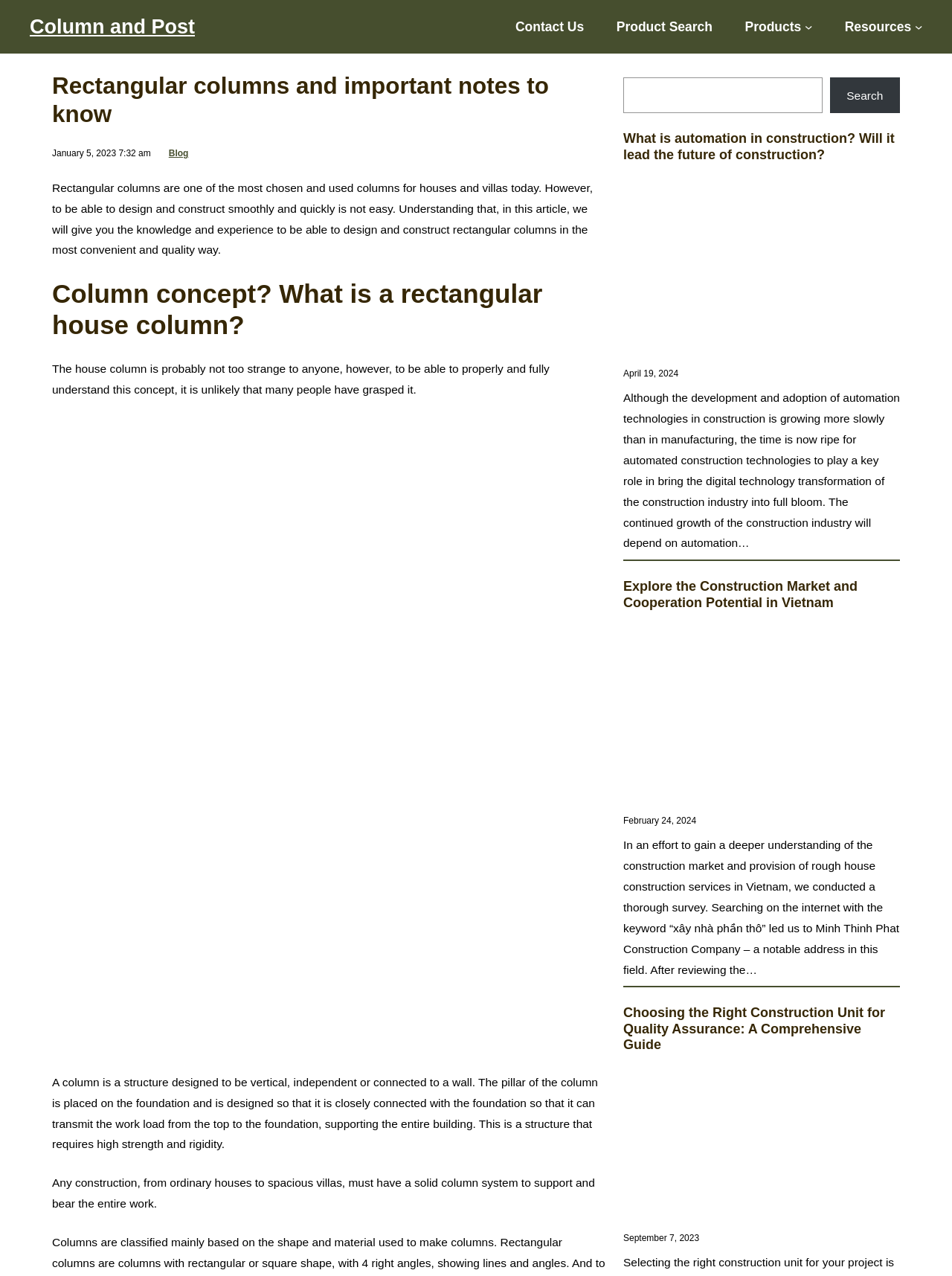Pinpoint the bounding box coordinates of the clickable area needed to execute the instruction: "Click on 'Contact Us'". The coordinates should be specified as four float numbers between 0 and 1, i.e., [left, top, right, bottom].

[0.541, 0.013, 0.613, 0.029]